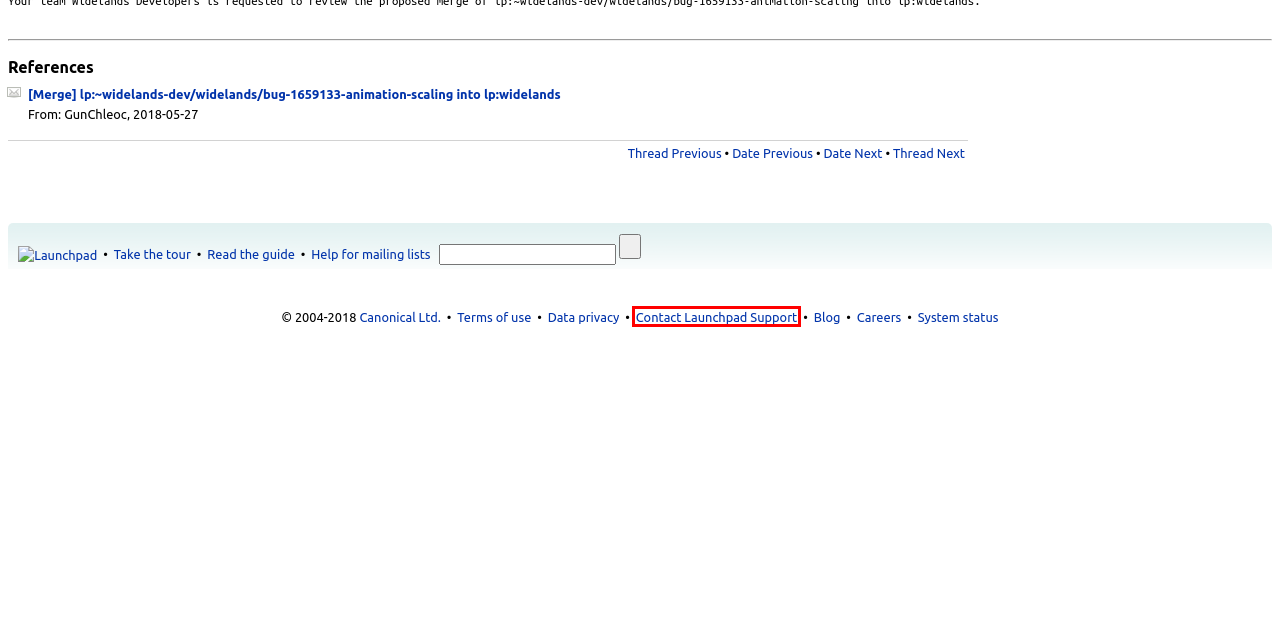You have a screenshot of a webpage with a red rectangle bounding box around an element. Identify the best matching webpage description for the new page that appears after clicking the element in the bounding box. The descriptions are:
A. Launchpad tour
B. Legal - Launchpad Help
C. Data privacy
        | Ubuntu
D. FrontPage - Launchpad Help
E. Canonical | Trusted open source for enterprises
F. Questions : Launchpad itself
G. Launchpad
H. Teams/MailingLists - Launchpad Help

F